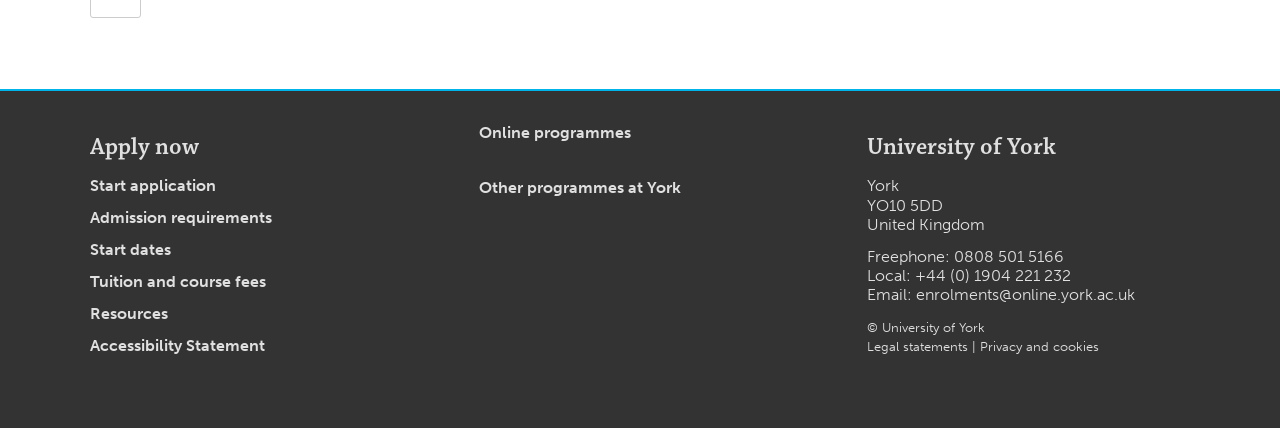Please find the bounding box coordinates for the clickable element needed to perform this instruction: "Start application".

[0.07, 0.412, 0.169, 0.457]